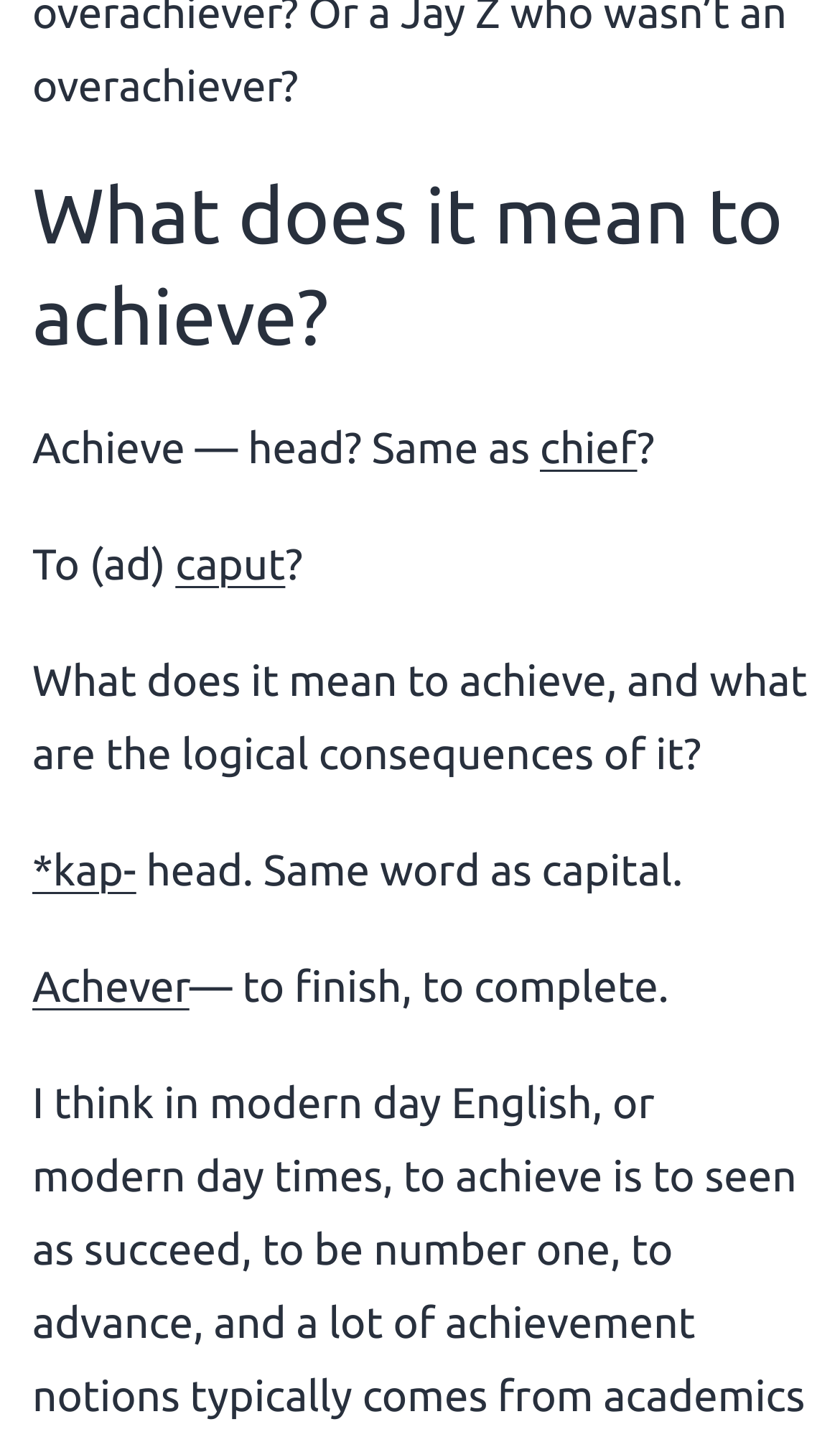What is the French word for 'achieve'?
Please provide a detailed and comprehensive answer to the question.

The webpage mentions the French word for 'achieve' as 'Achever' in the sentence 'Achever — to finish, to complete'.